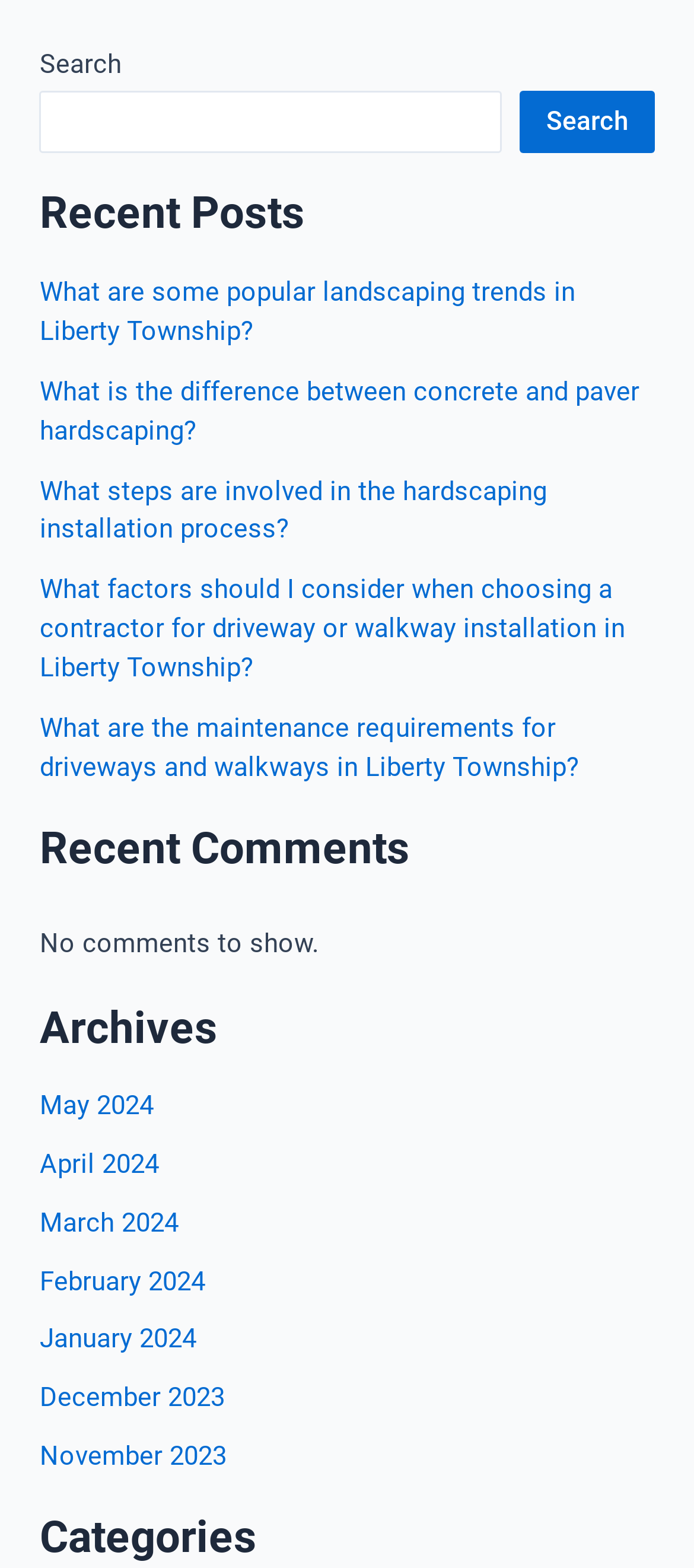Extract the bounding box coordinates for the HTML element that matches this description: "January 2024". The coordinates should be four float numbers between 0 and 1, i.e., [left, top, right, bottom].

[0.058, 0.844, 0.283, 0.864]